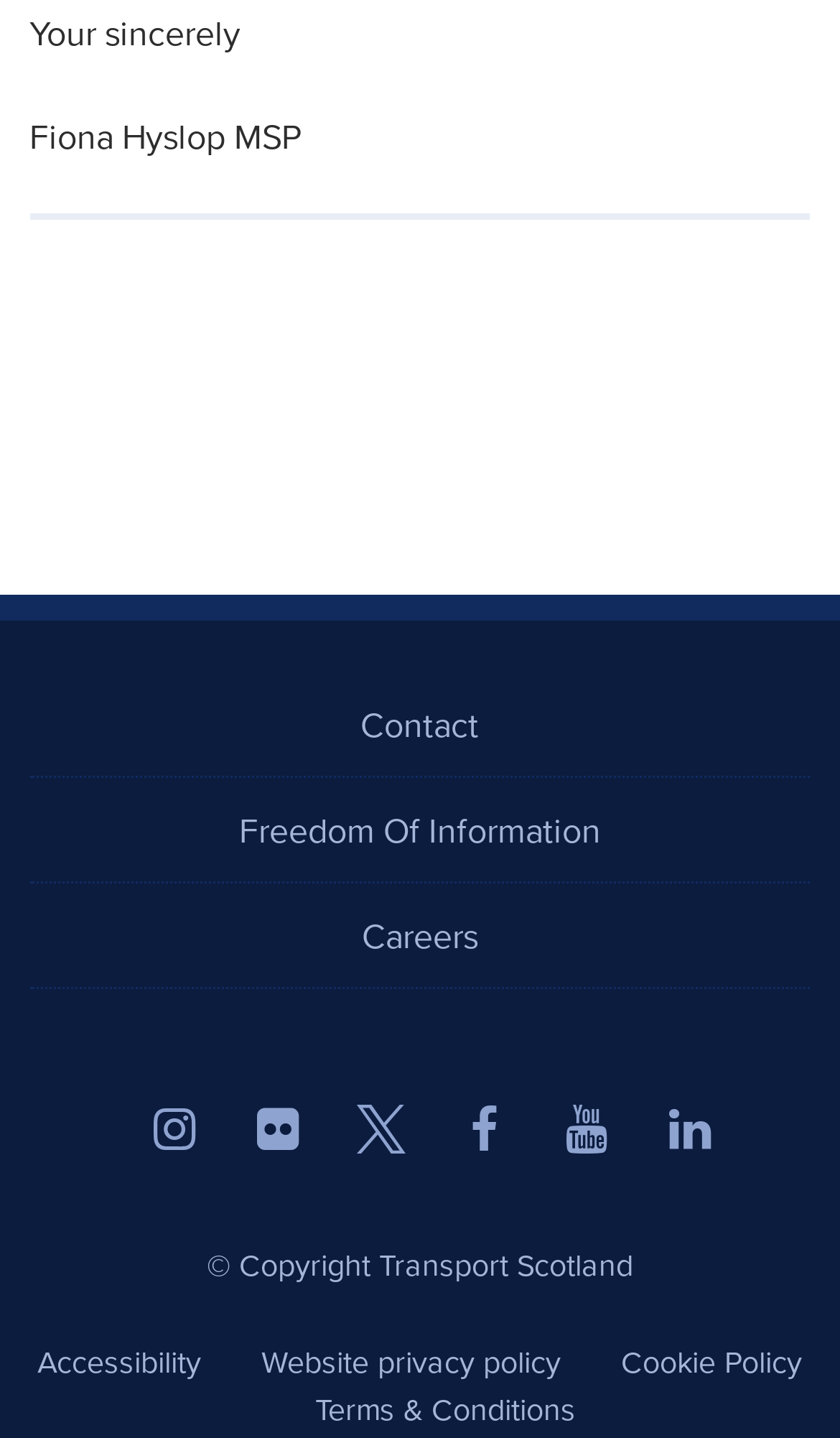Carefully observe the image and respond to the question with a detailed answer:
What are the social media platforms listed?

The webpage has a series of links and corresponding images for social media platforms, including instagram, flickr, X, facebook, youtube, and linkedin.